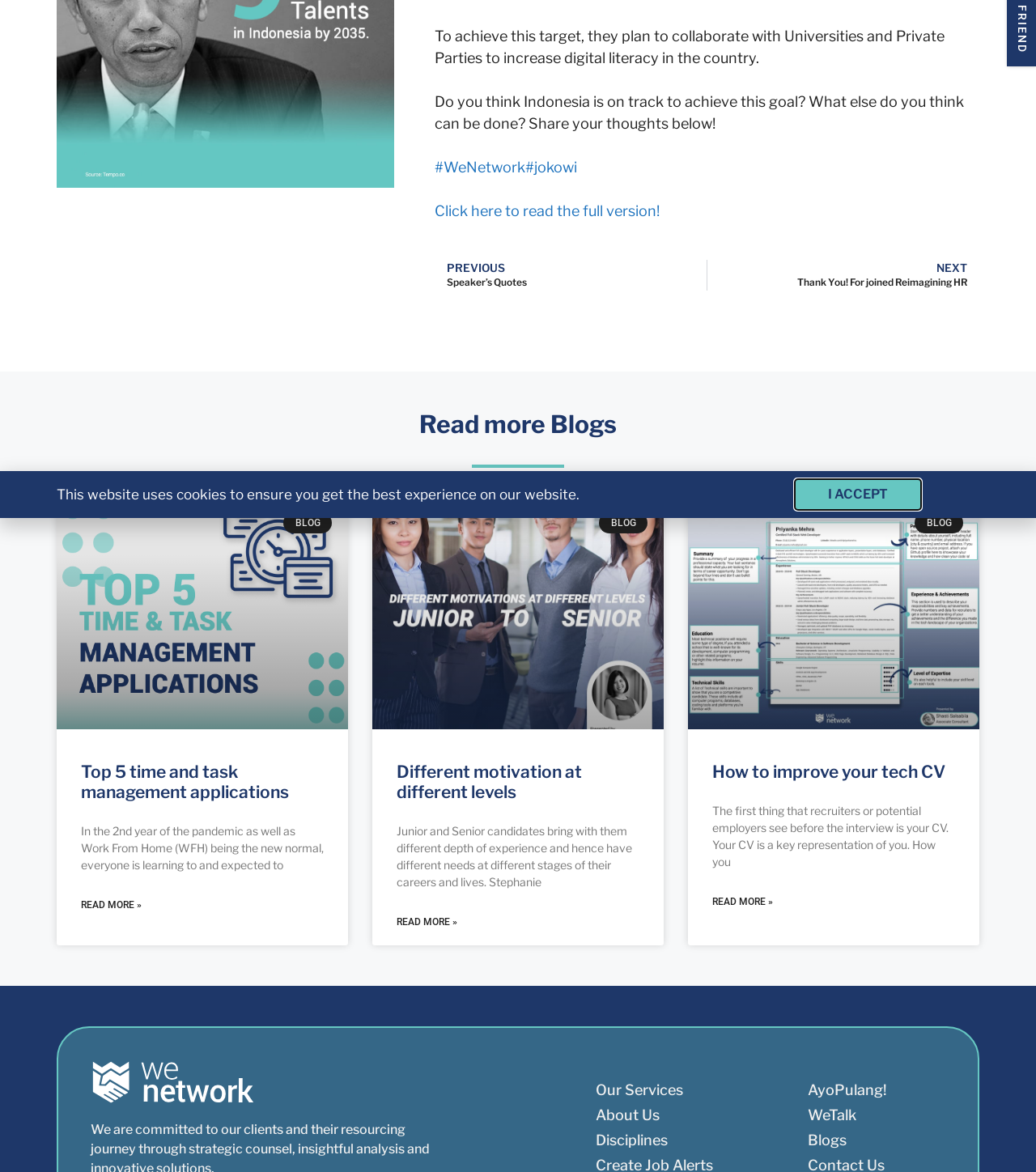Using the provided element description "About Us", determine the bounding box coordinates of the UI element.

[0.575, 0.942, 0.701, 0.96]